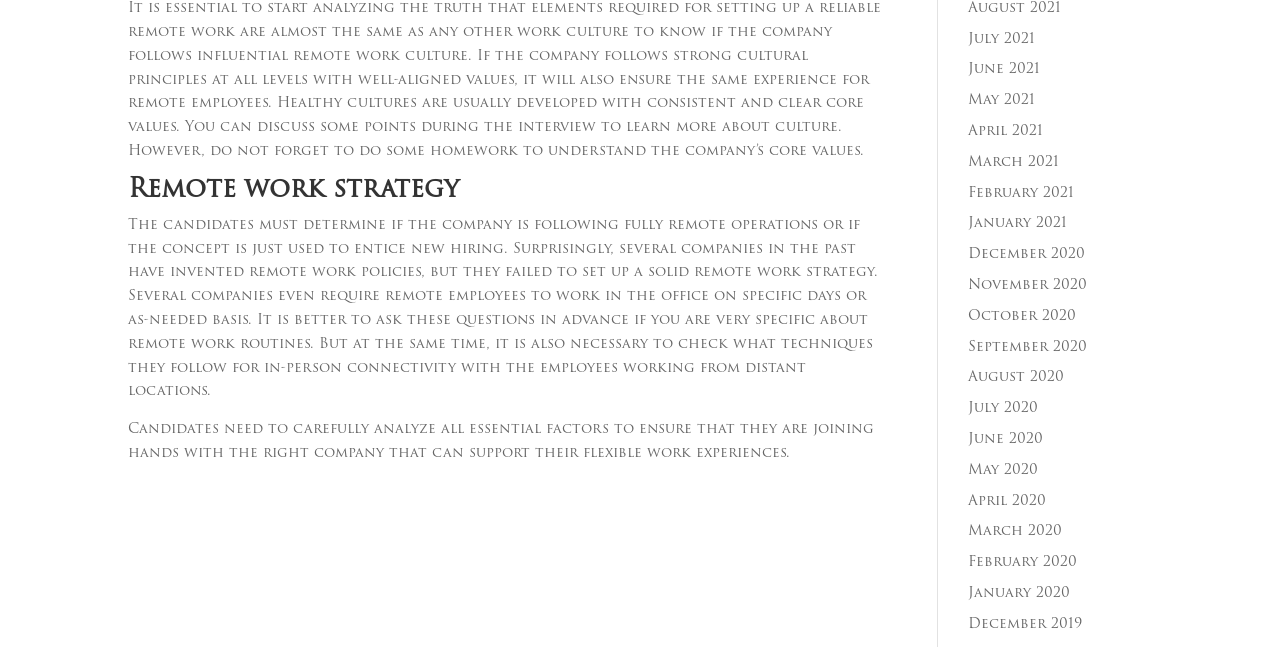Please determine the bounding box coordinates of the section I need to click to accomplish this instruction: "Check December 2020 posts".

[0.756, 0.382, 0.848, 0.405]